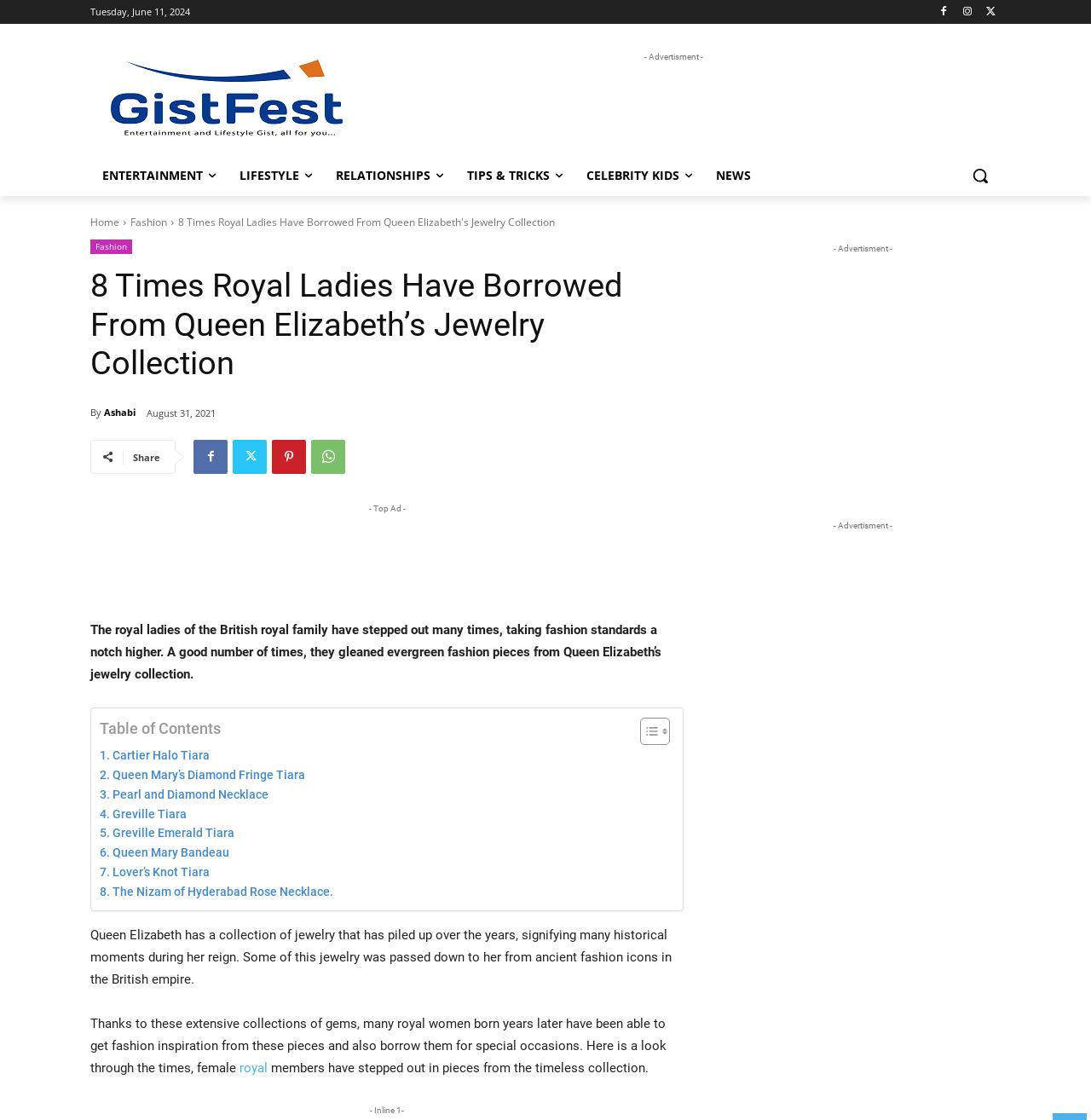Refer to the image and provide an in-depth answer to the question:
How many times is the word 'jewelry' mentioned in the article?

I counted the occurrences of the word 'jewelry' in the article and found it mentioned three times.